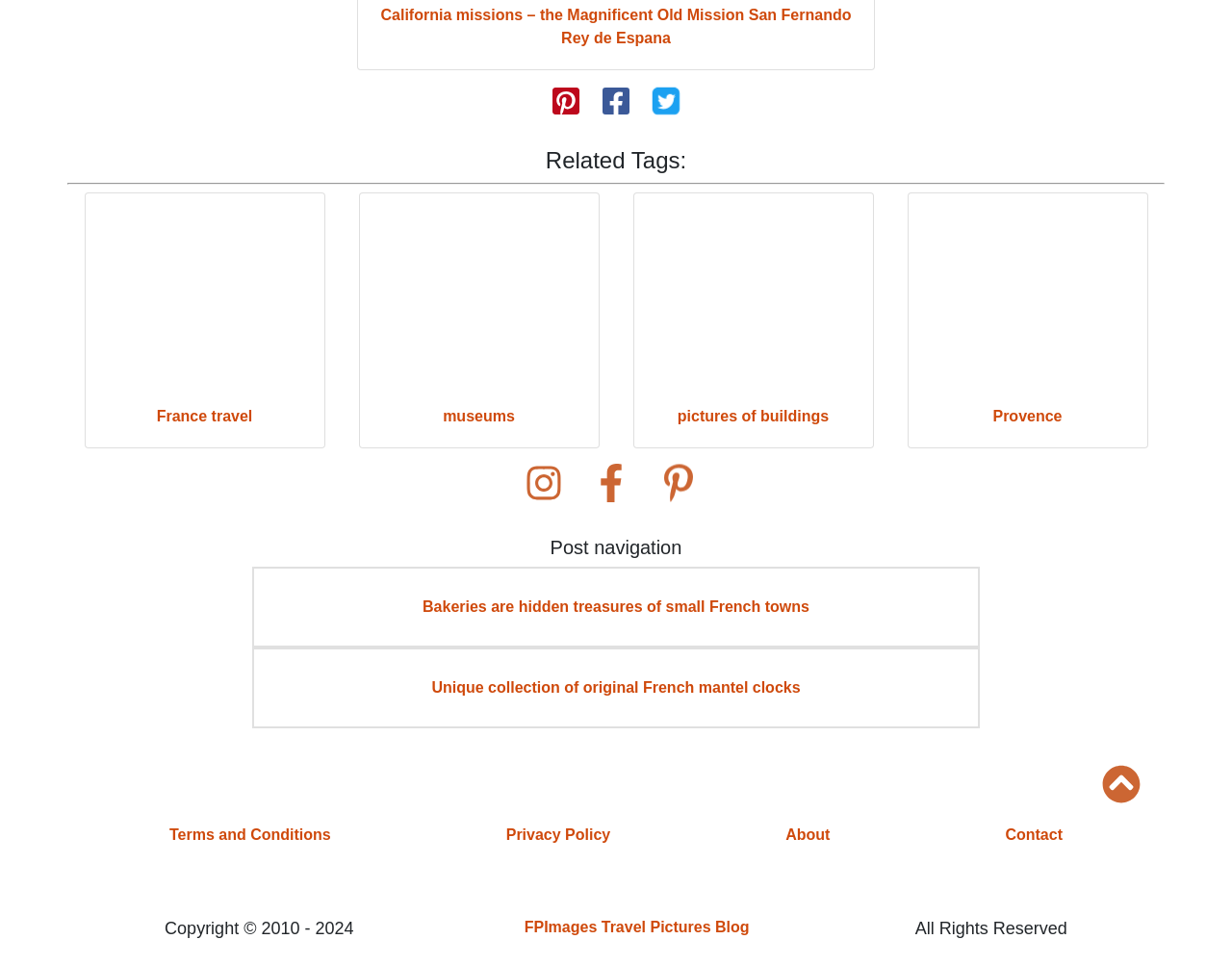Give a concise answer using only one word or phrase for this question:
What are the three links at the bottom of the page?

Terms and Conditions, Privacy Policy, About, Contact